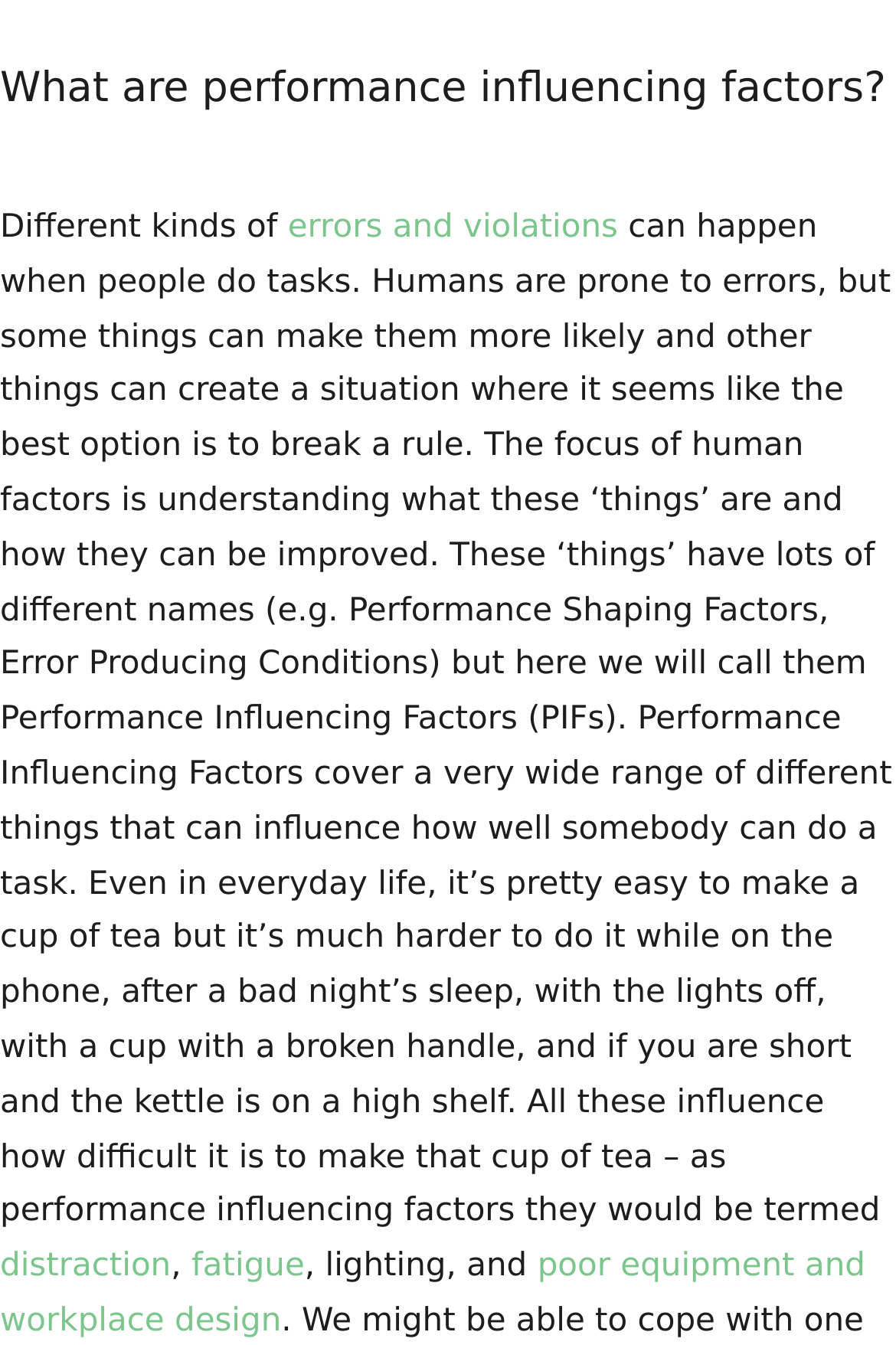Using the element description: "poor equipment and workplace design", determine the bounding box coordinates for the specified UI element. The coordinates should be four float numbers between 0 and 1, [left, top, right, bottom].

[0.0, 0.928, 0.966, 0.996]